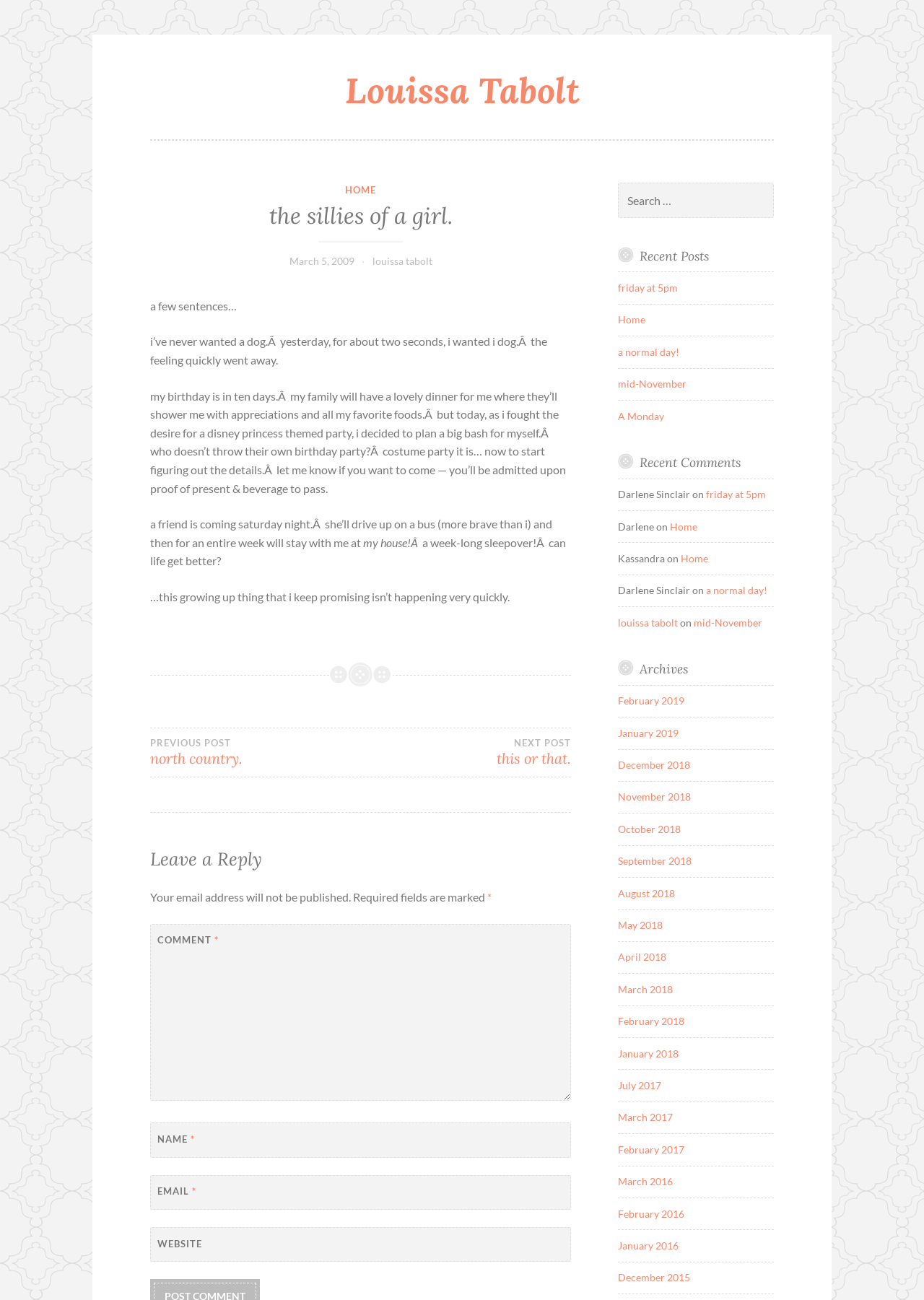Please find the bounding box coordinates (top-left x, top-left y, bottom-right x, bottom-right y) in the screenshot for the UI element described as follows: January 2019

[0.669, 0.559, 0.734, 0.568]